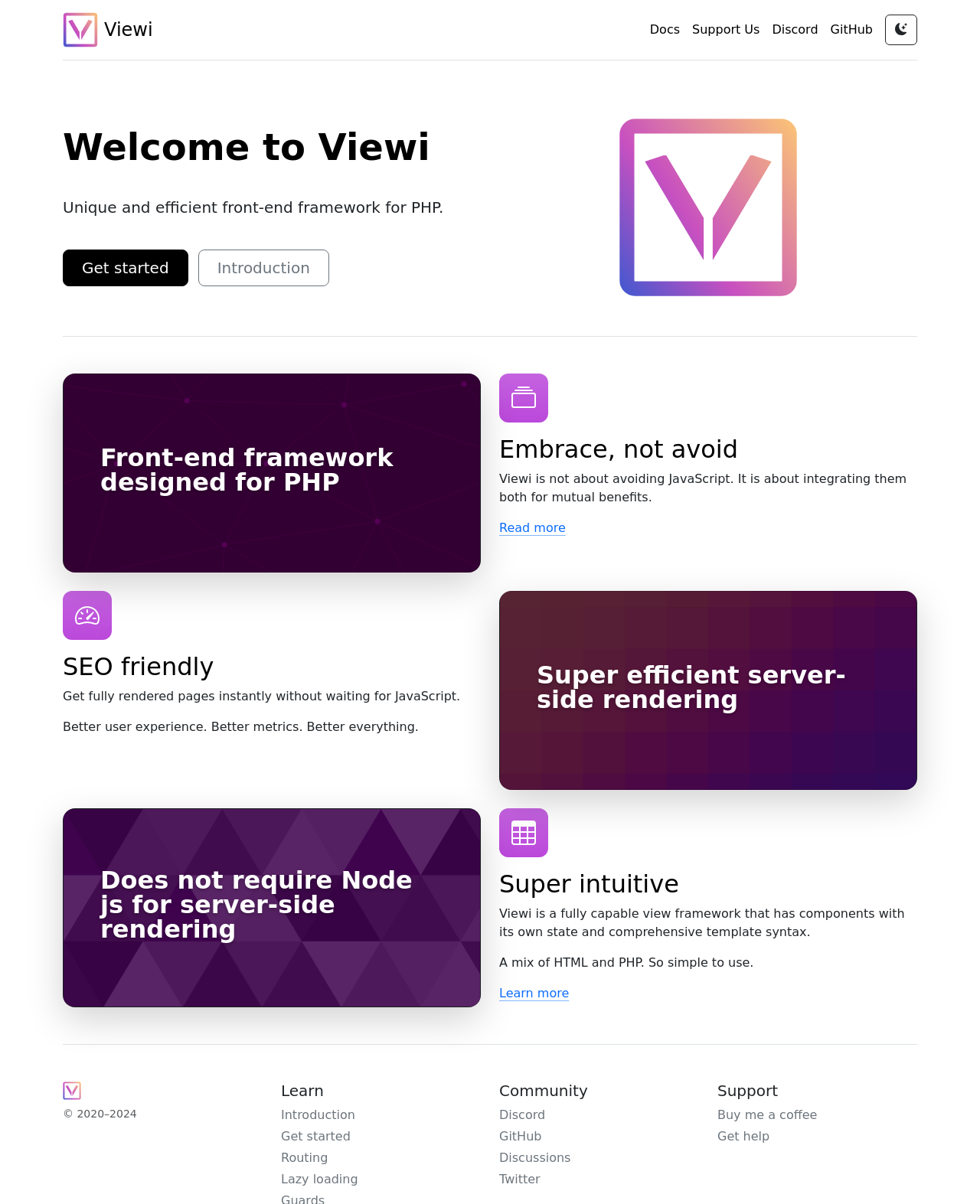Answer the question with a single word or phrase: 
What is the advantage of Viewi's server-side rendering?

Does not require Node js